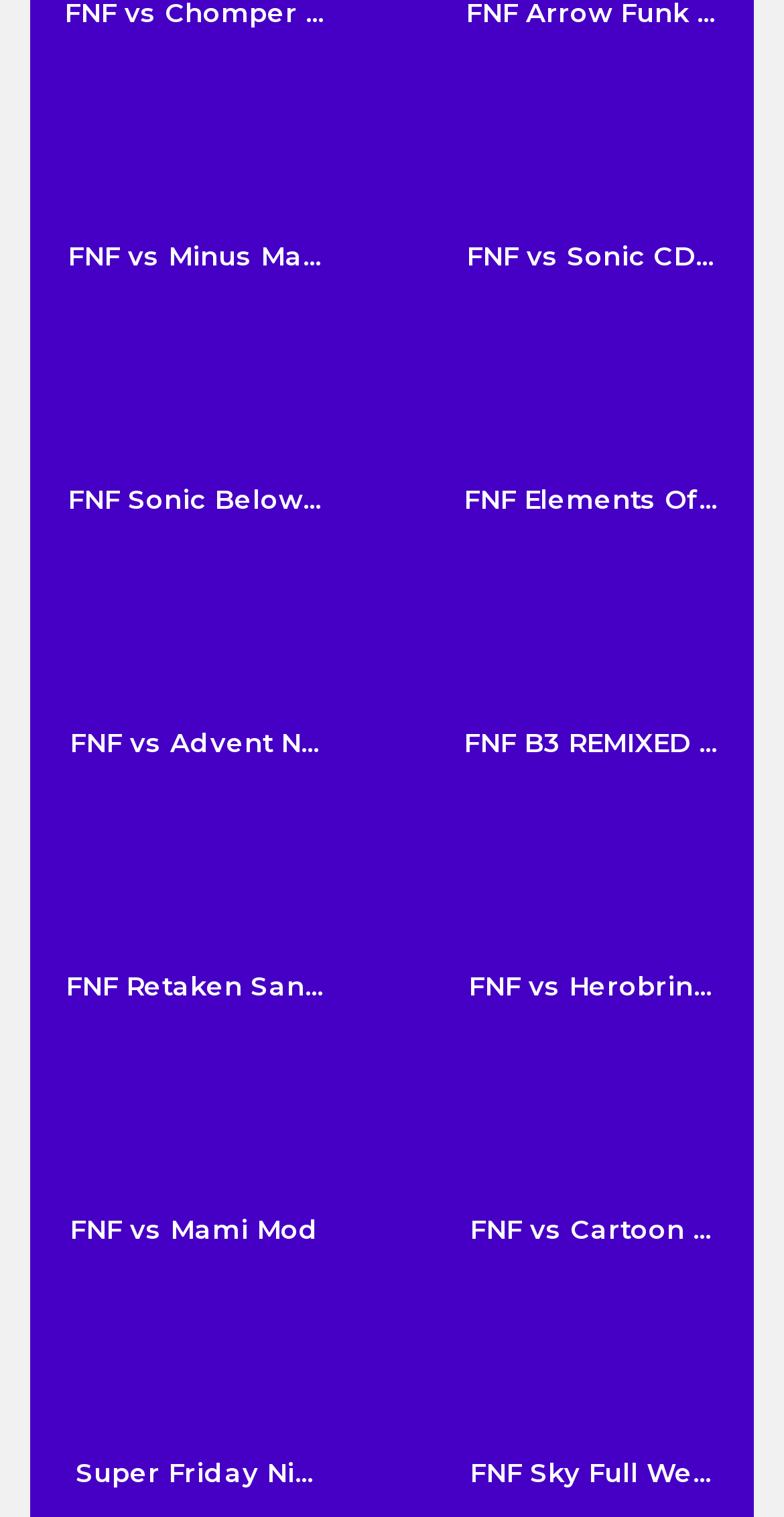Provide the bounding box coordinates in the format (top-left x, top-left y, bottom-right x, bottom-right y). All values are floating point numbers between 0 and 1. Determine the bounding box coordinate of the UI element described as: FNF Sky Full We...

[0.587, 0.846, 0.918, 0.981]